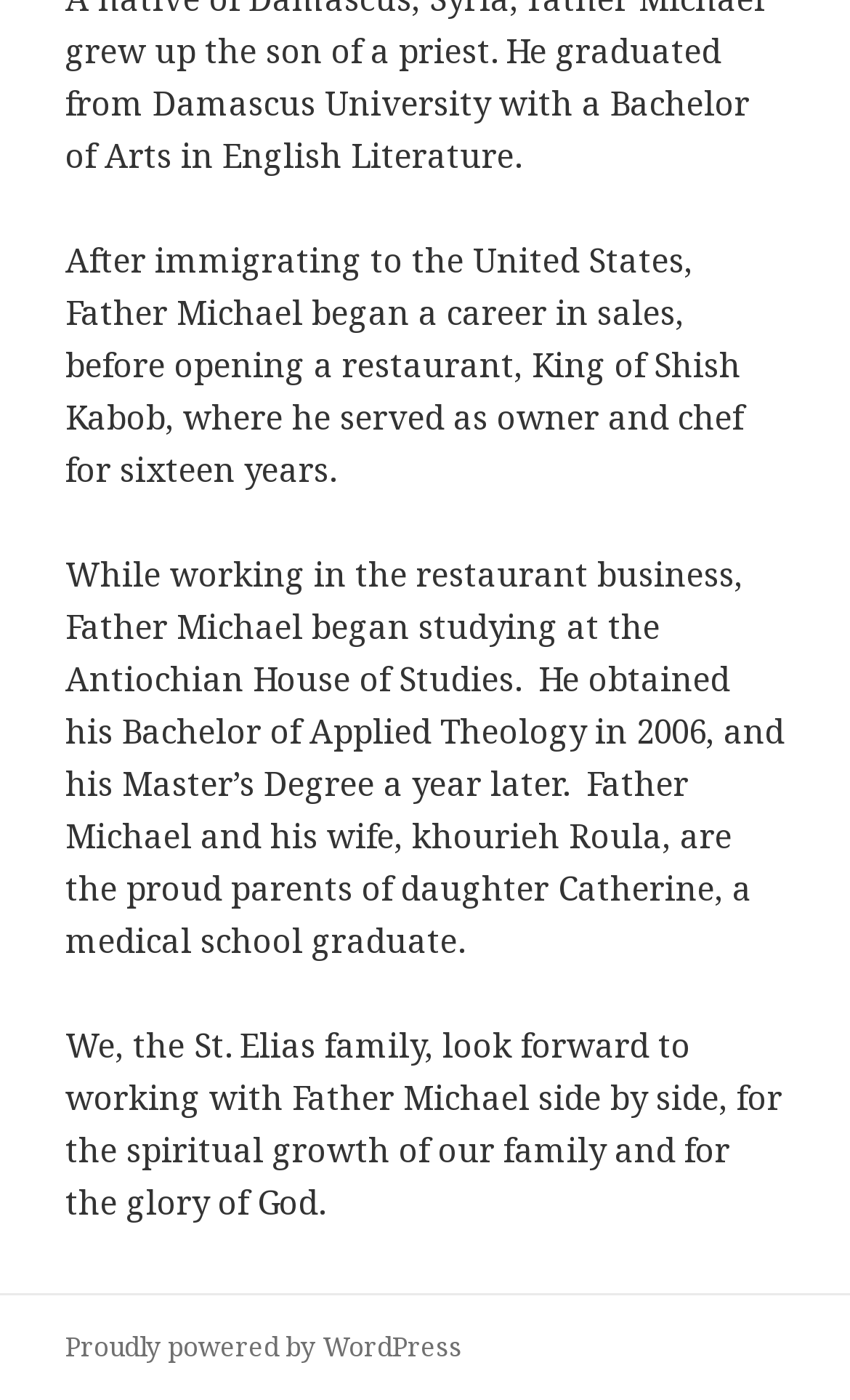Extract the bounding box coordinates for the UI element described by the text: "name="submit" value="Search"". The coordinates should be in the form of [left, top, right, bottom] with values between 0 and 1.

None